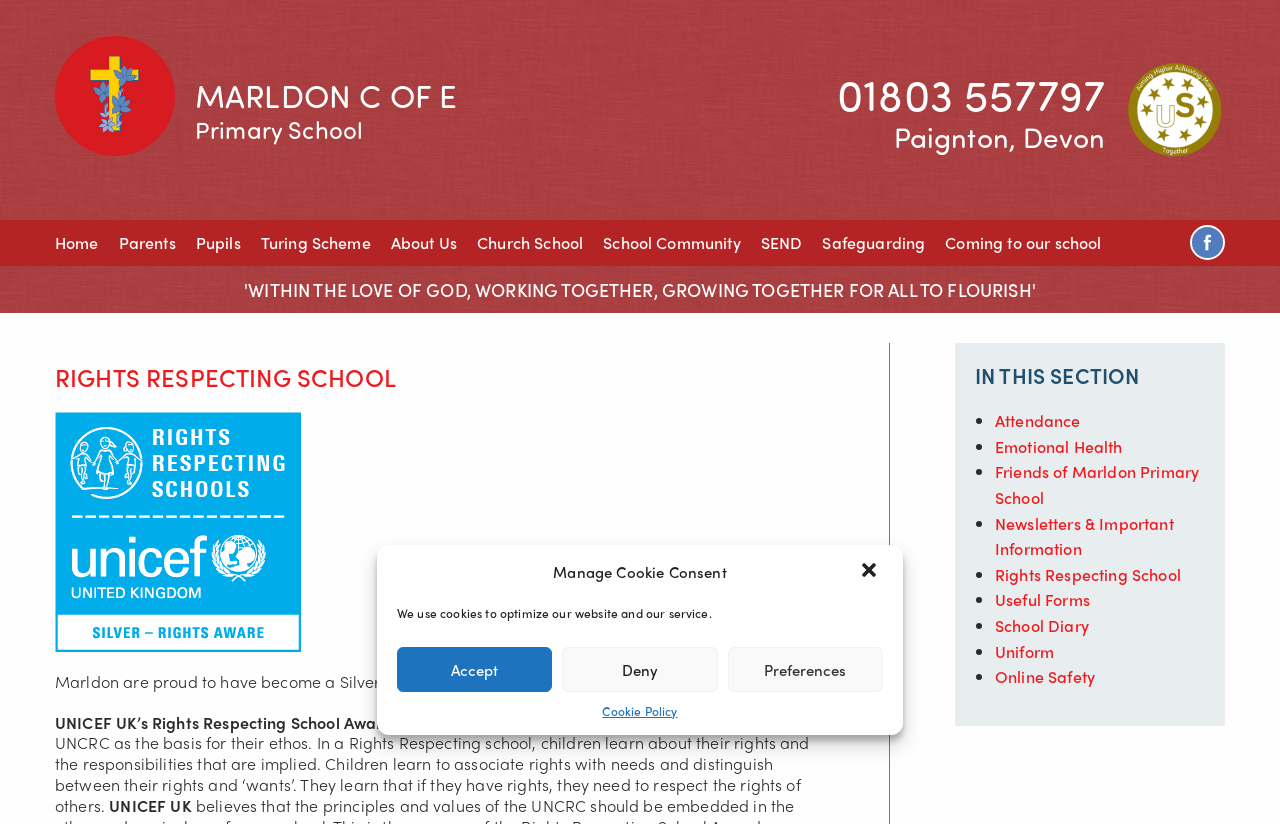Using the information in the image, give a detailed answer to the following question: What is the phone number of Marldon C of E Primary School?

I found the phone number by looking at the heading elements on the webpage, specifically the one that says '01803 557797' which is located below the school's name.